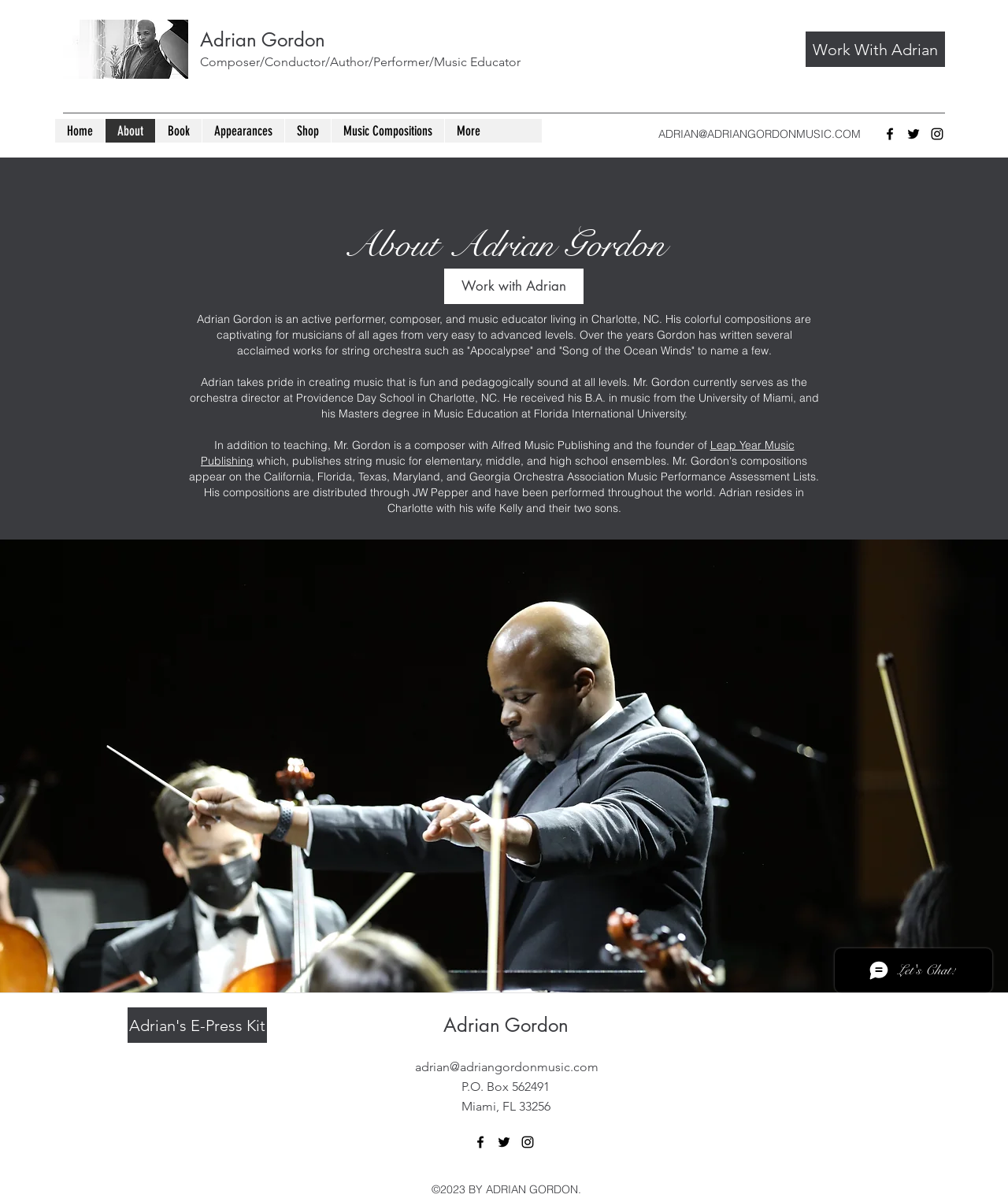What is the main heading of this webpage? Please extract and provide it.

About Adrian Gordon